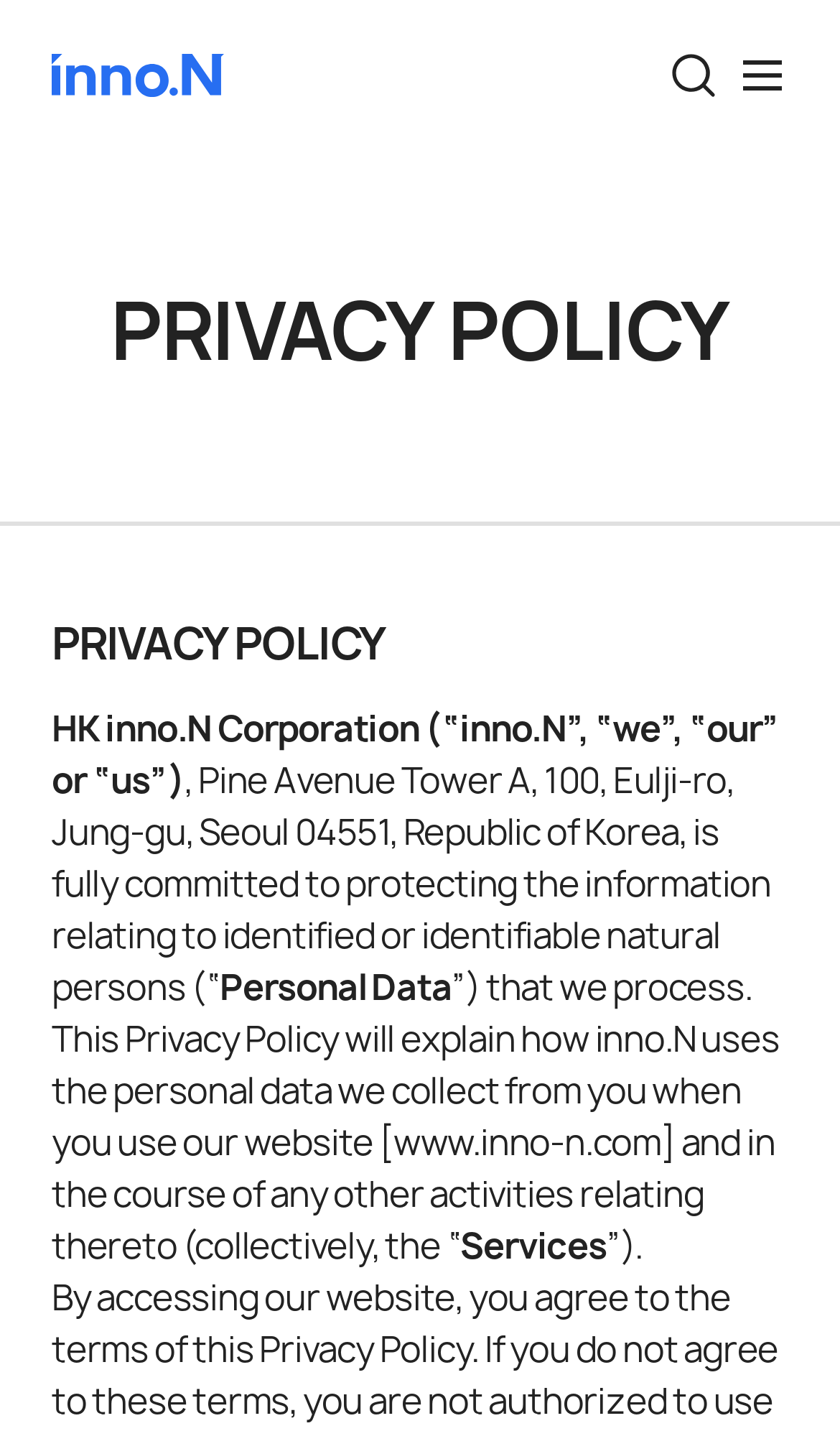What is the purpose of the privacy policy?
Using the image as a reference, give an elaborate response to the question.

I found the answer by looking at the StaticText element with the text 'This Privacy Policy will explain how inno.N uses the personal data we collect from you...' which is located at [0.062, 0.673, 0.928, 0.887]. This text suggests that the purpose of the privacy policy is to explain how inno.N uses personal data.